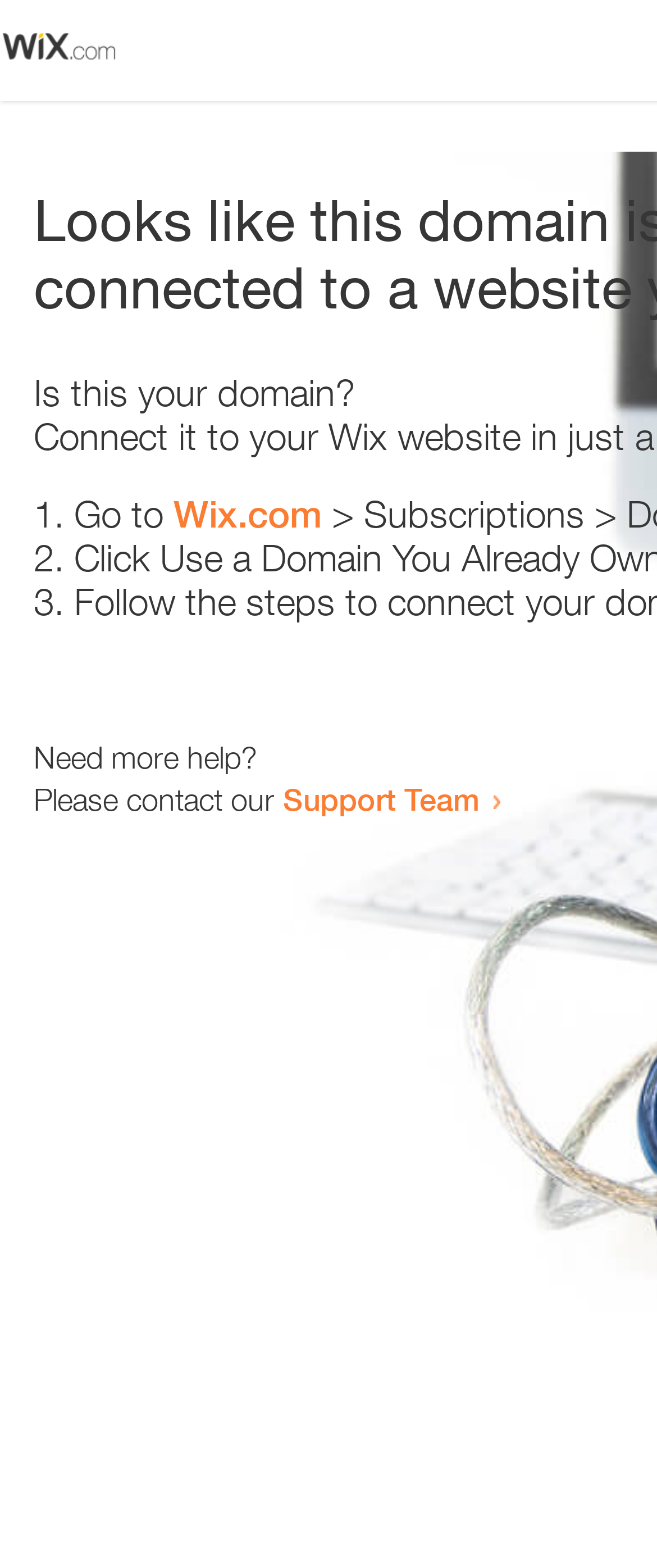Respond with a single word or phrase to the following question:
Where can I get more help?

Support Team